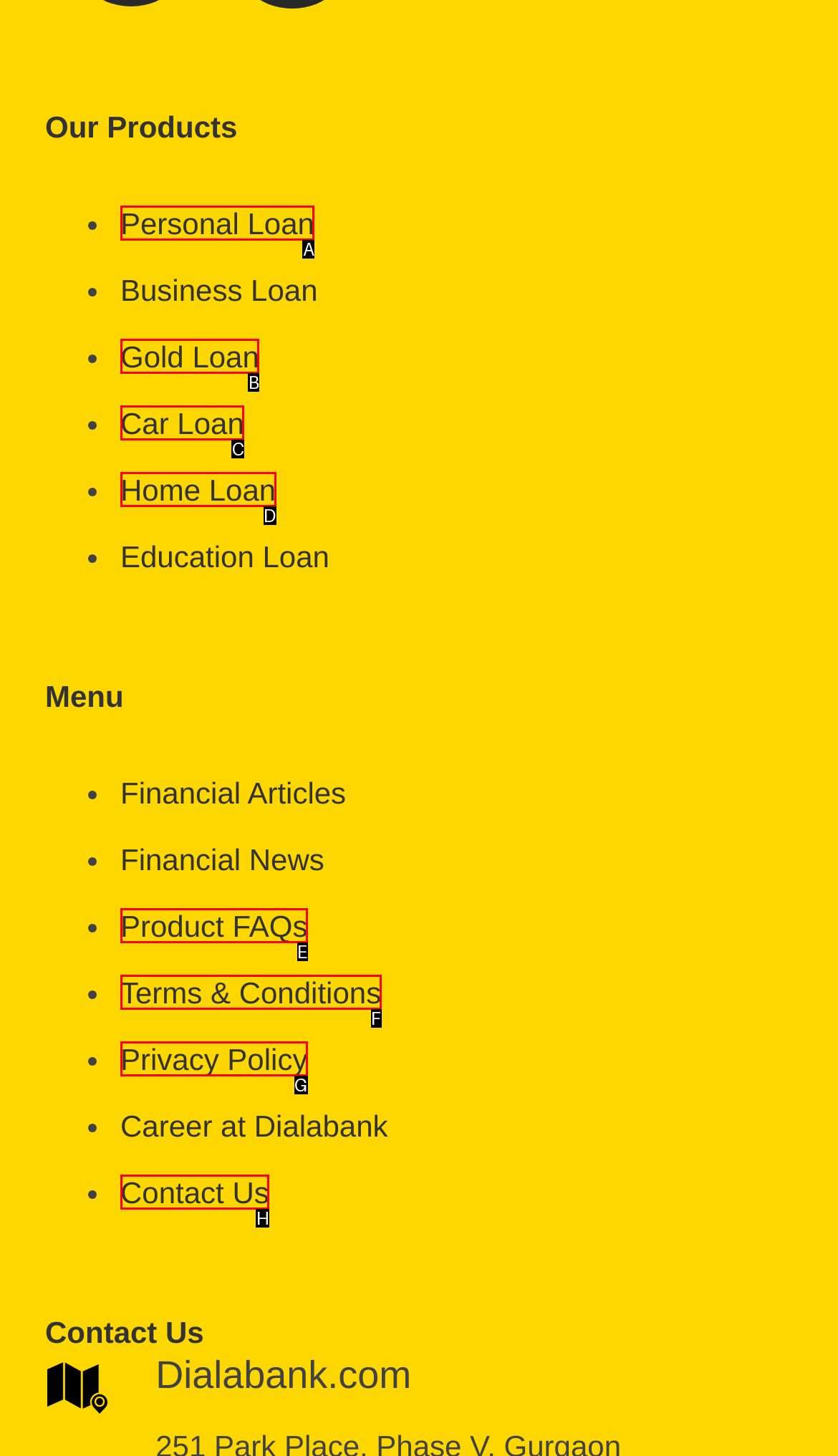Select the HTML element that matches the description: Terms & Conditions. Provide the letter of the chosen option as your answer.

F